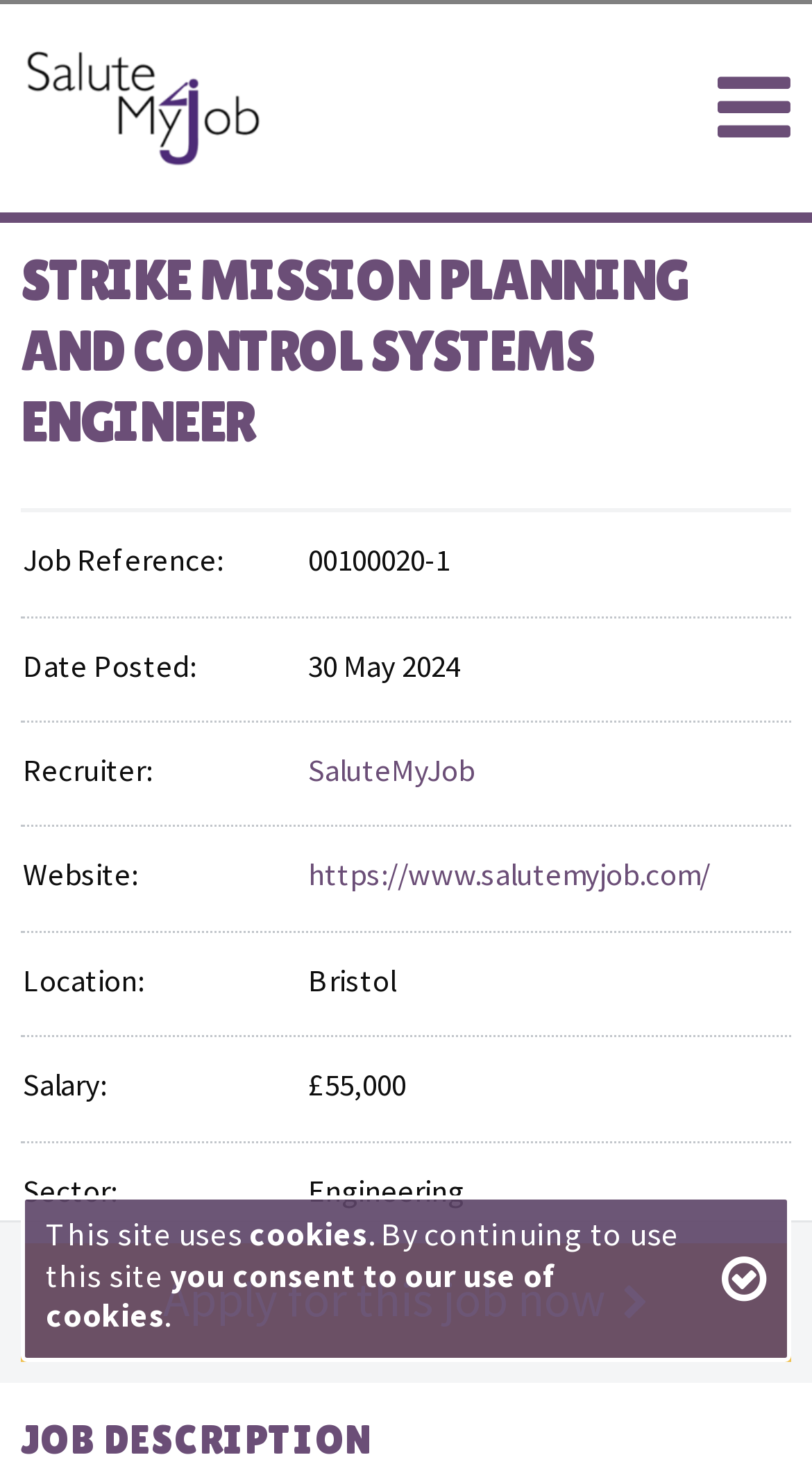What is the recruiter for this job?
Could you answer the question in a detailed manner, providing as much information as possible?

I found the recruiter by looking at the StaticText element that says 'Recruiter:' and the adjacent link element that says 'SaluteMyJob'.